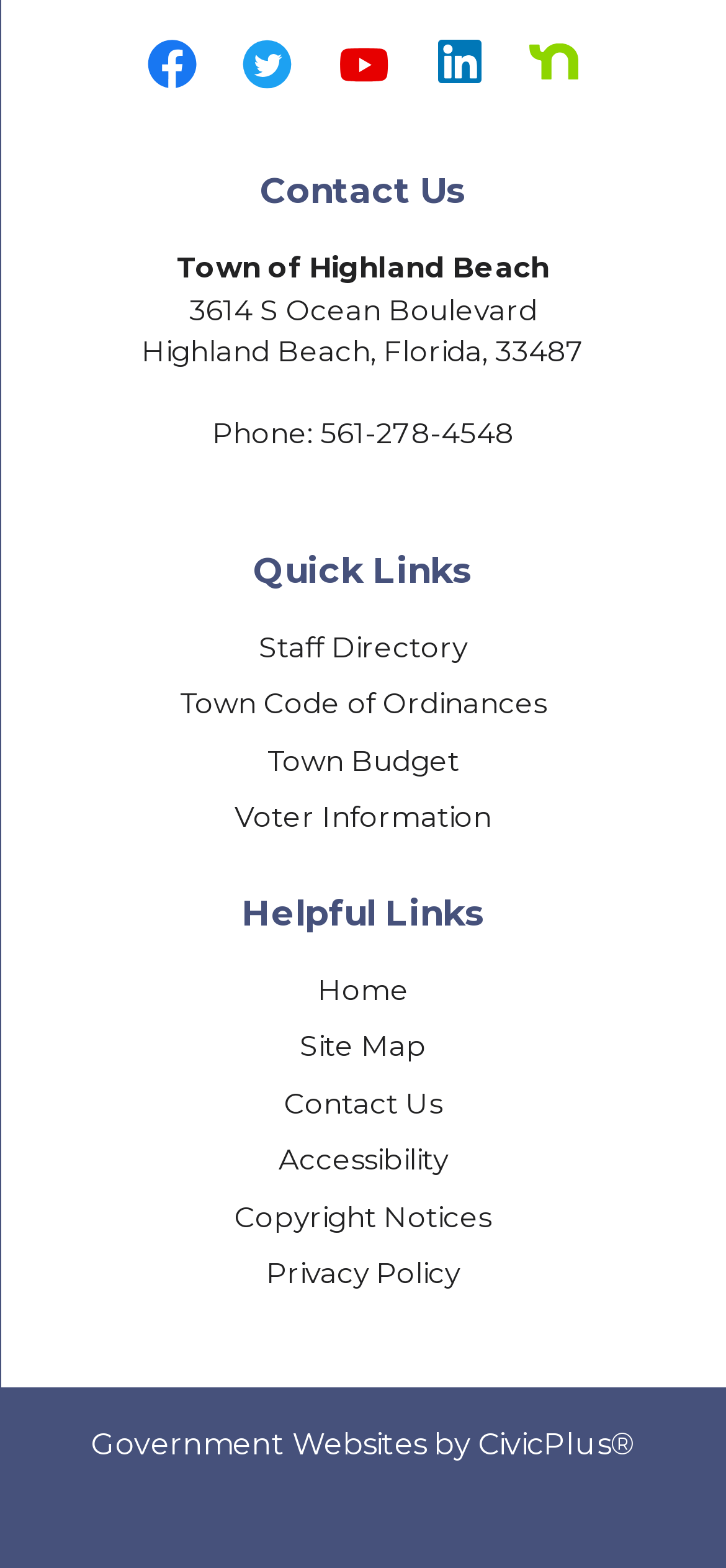Find the bounding box coordinates of the element I should click to carry out the following instruction: "Contact us by phone".

[0.441, 0.265, 0.708, 0.288]